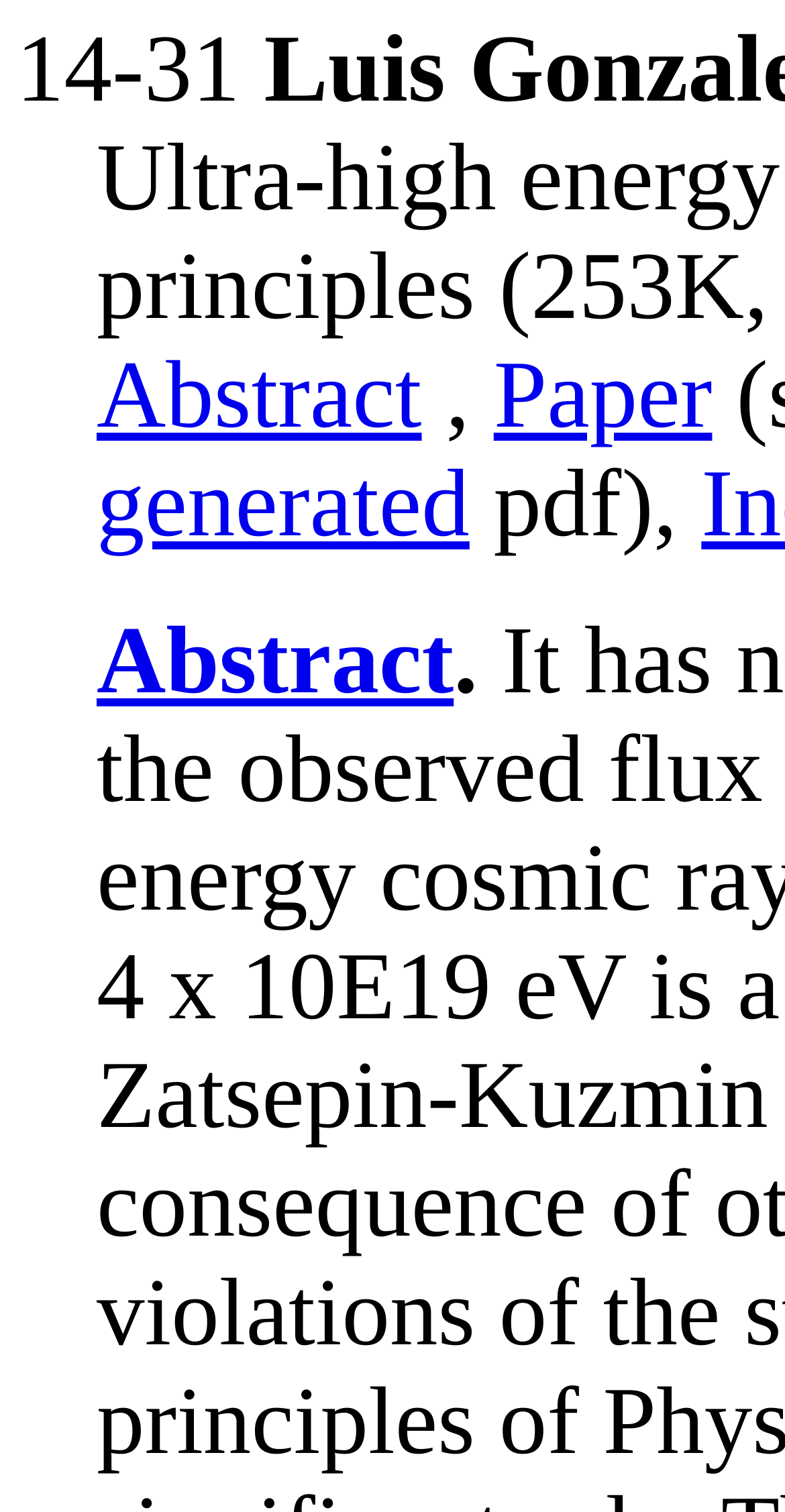Locate the bounding box of the UI element defined by this description: "Abstract". The coordinates should be given as four float numbers between 0 and 1, formatted as [left, top, right, bottom].

[0.123, 0.403, 0.578, 0.472]